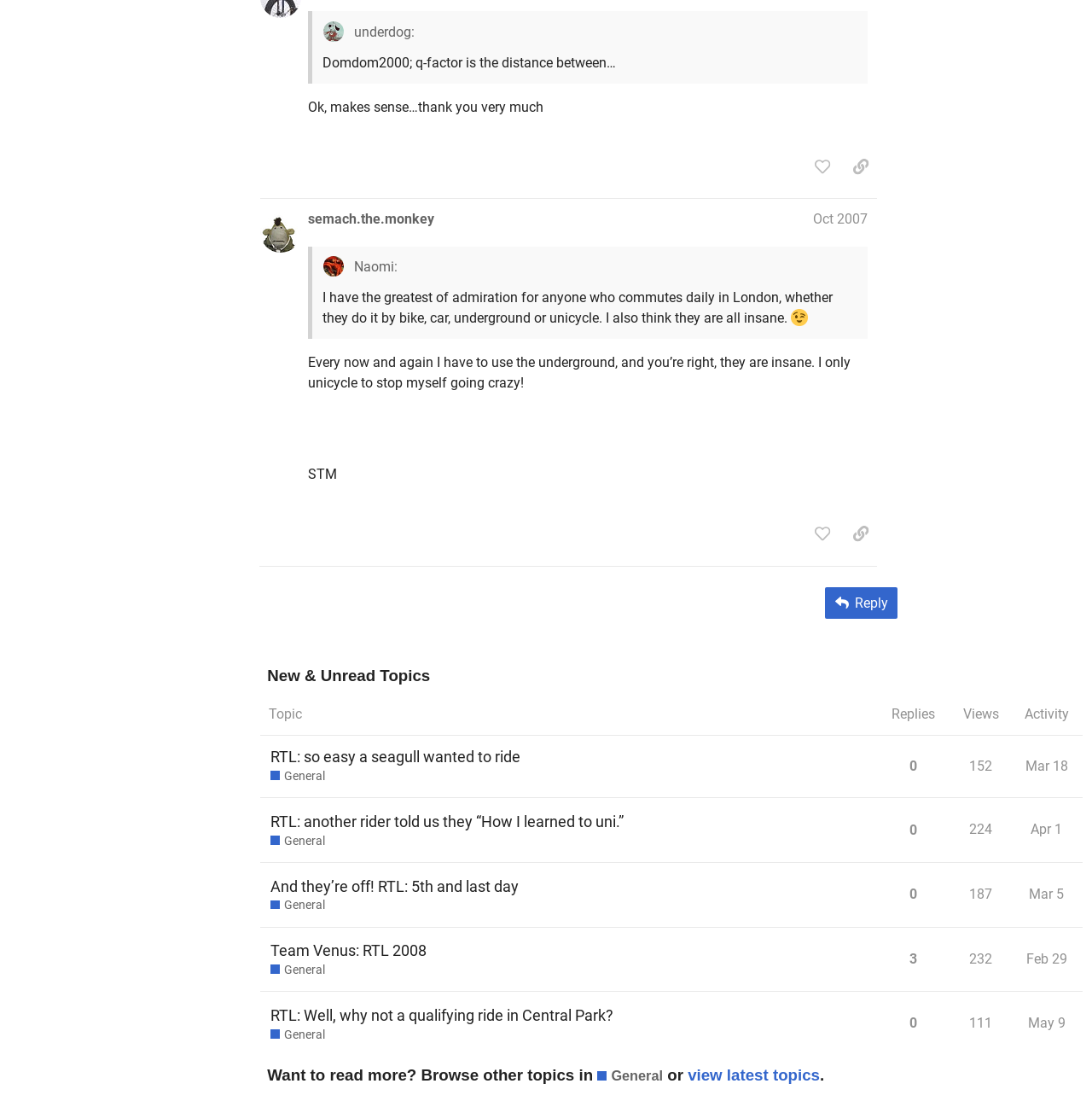Highlight the bounding box coordinates of the element that should be clicked to carry out the following instruction: "Copy a link to this post to clipboard". The coordinates must be given as four float numbers ranging from 0 to 1, i.e., [left, top, right, bottom].

[0.773, 0.137, 0.803, 0.164]